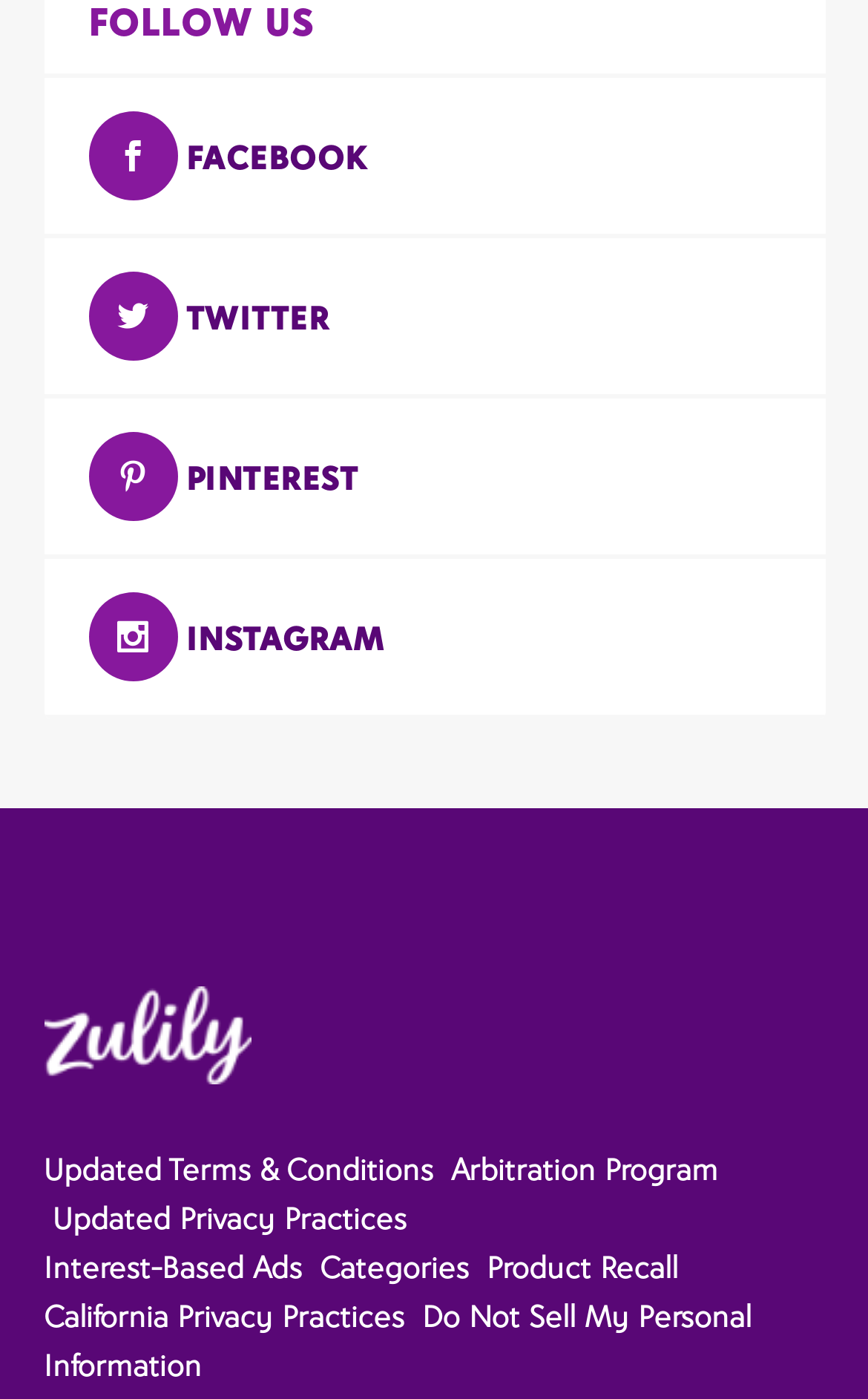Are there any headings on the page?
Using the image, give a concise answer in the form of a single word or short phrase.

Yes